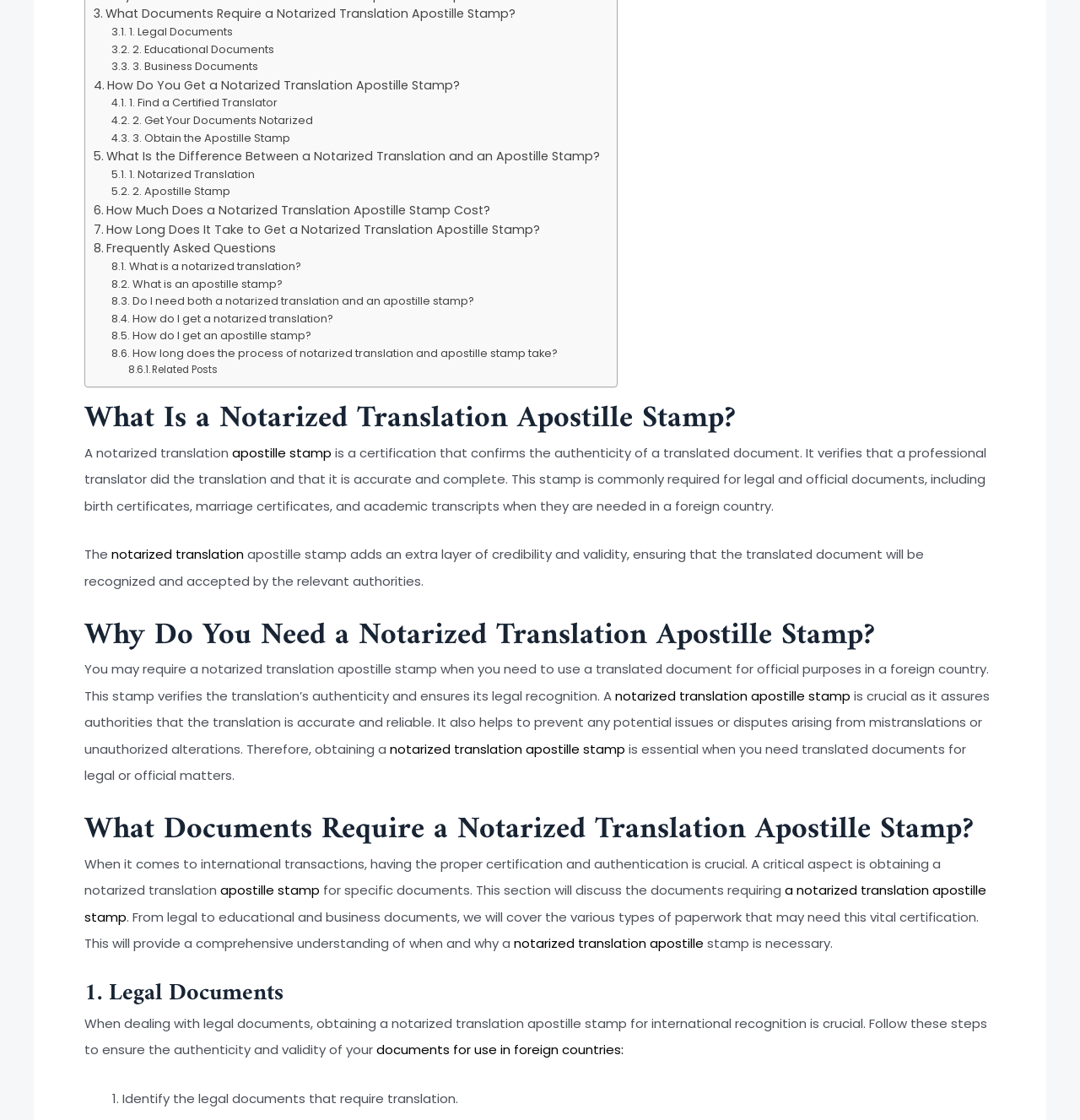Extract the bounding box coordinates for the HTML element that matches this description: "title="3002 garden organics cropped"". The coordinates should be four float numbers between 0 and 1, i.e., [left, top, right, bottom].

None